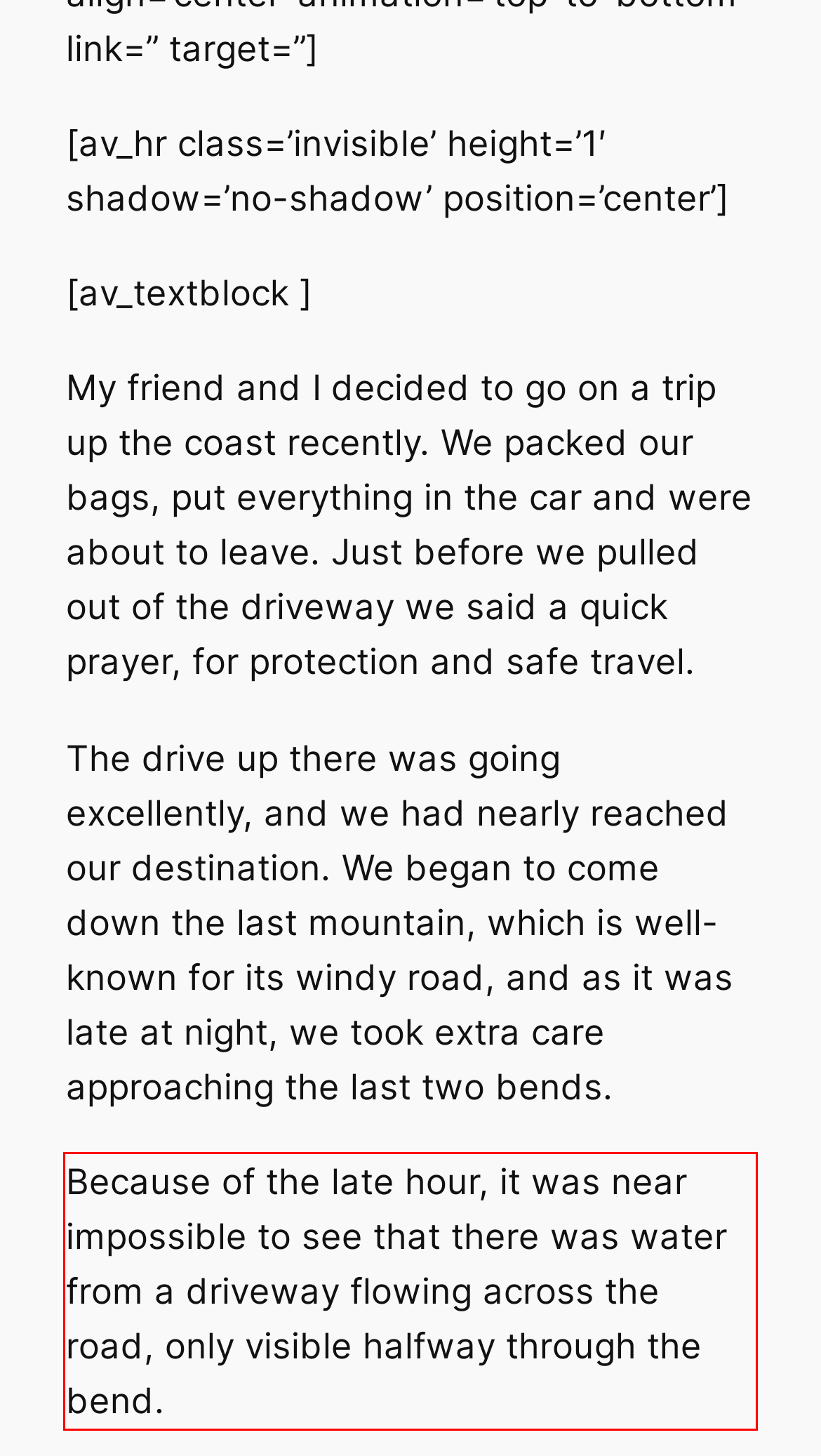Please perform OCR on the UI element surrounded by the red bounding box in the given webpage screenshot and extract its text content.

Because of the late hour, it was near impossible to see that there was water from a driveway flowing across the road, only visible halfway through the bend.